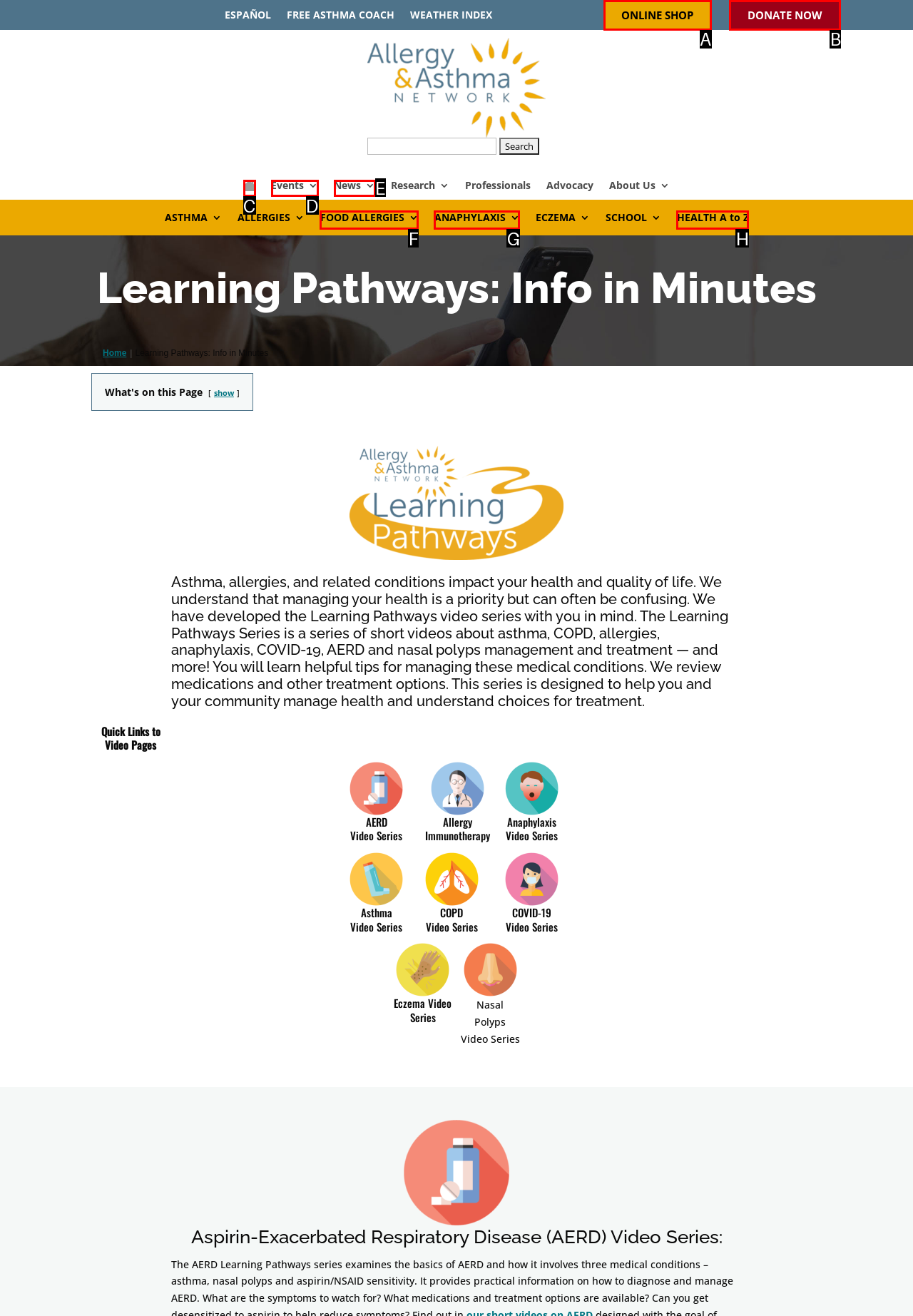Provide the letter of the HTML element that you need to click on to perform the task: Explore the online shop.
Answer with the letter corresponding to the correct option.

A